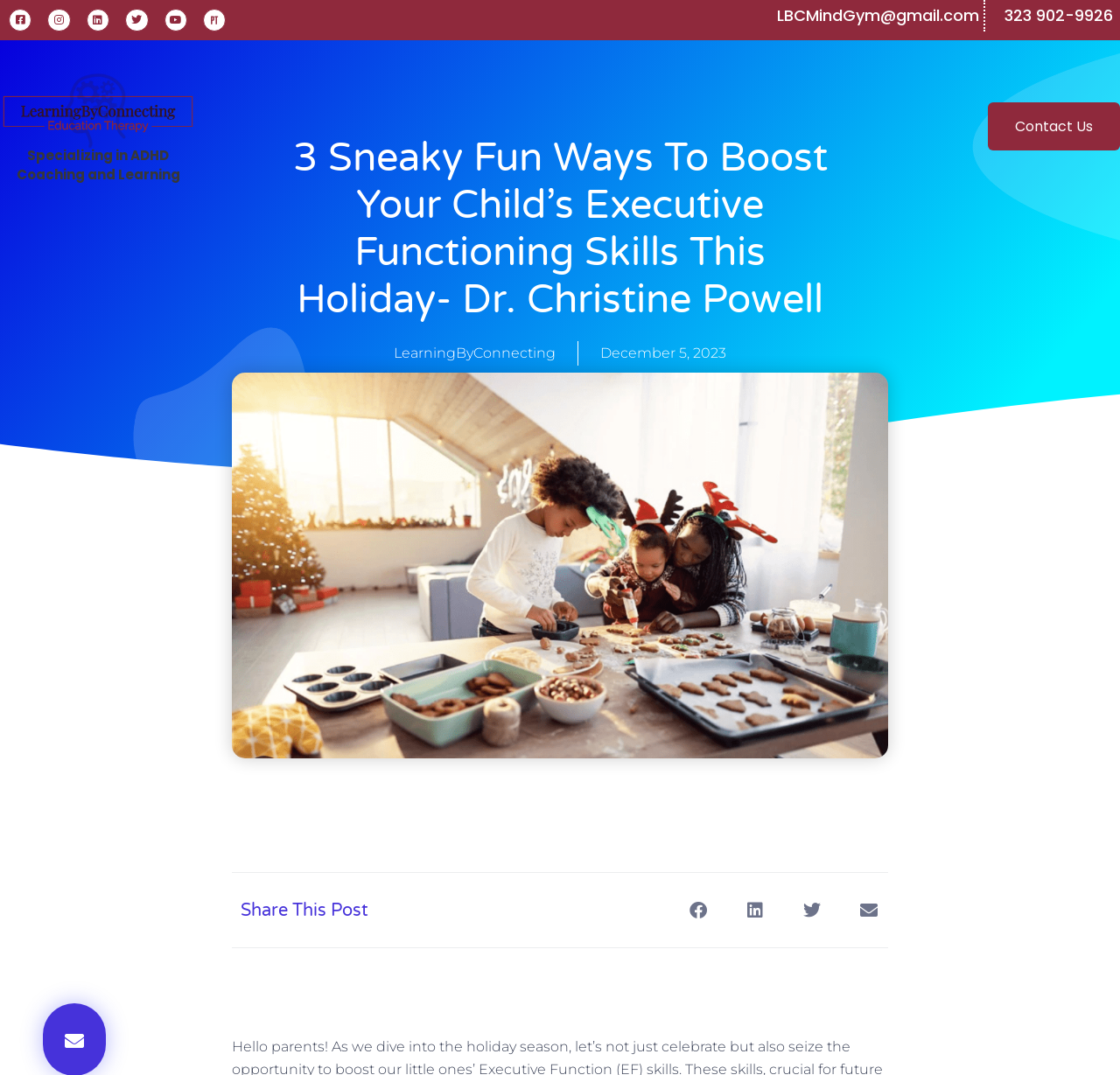Provide a one-word or short-phrase response to the question:
What is the profession of Dr. Christine Powell?

Education Therapy